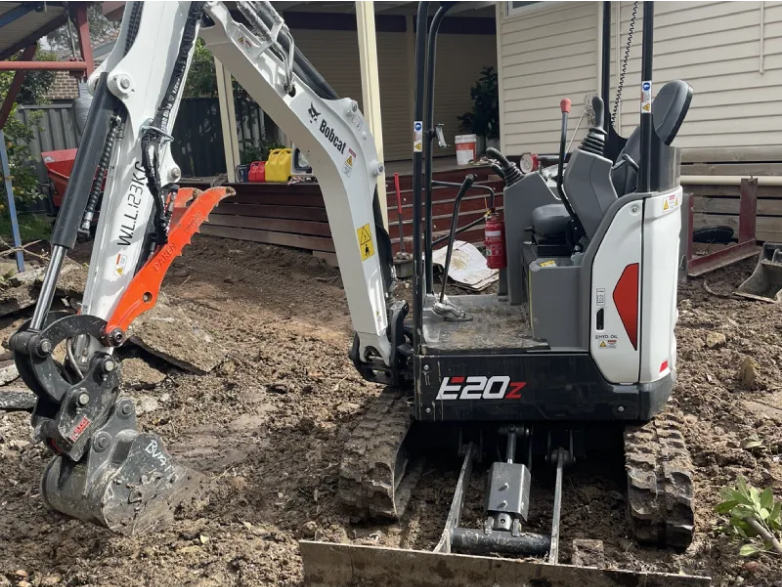Give a concise answer using one word or a phrase to the following question:
What is the excavator resting on?

Disturbed earth